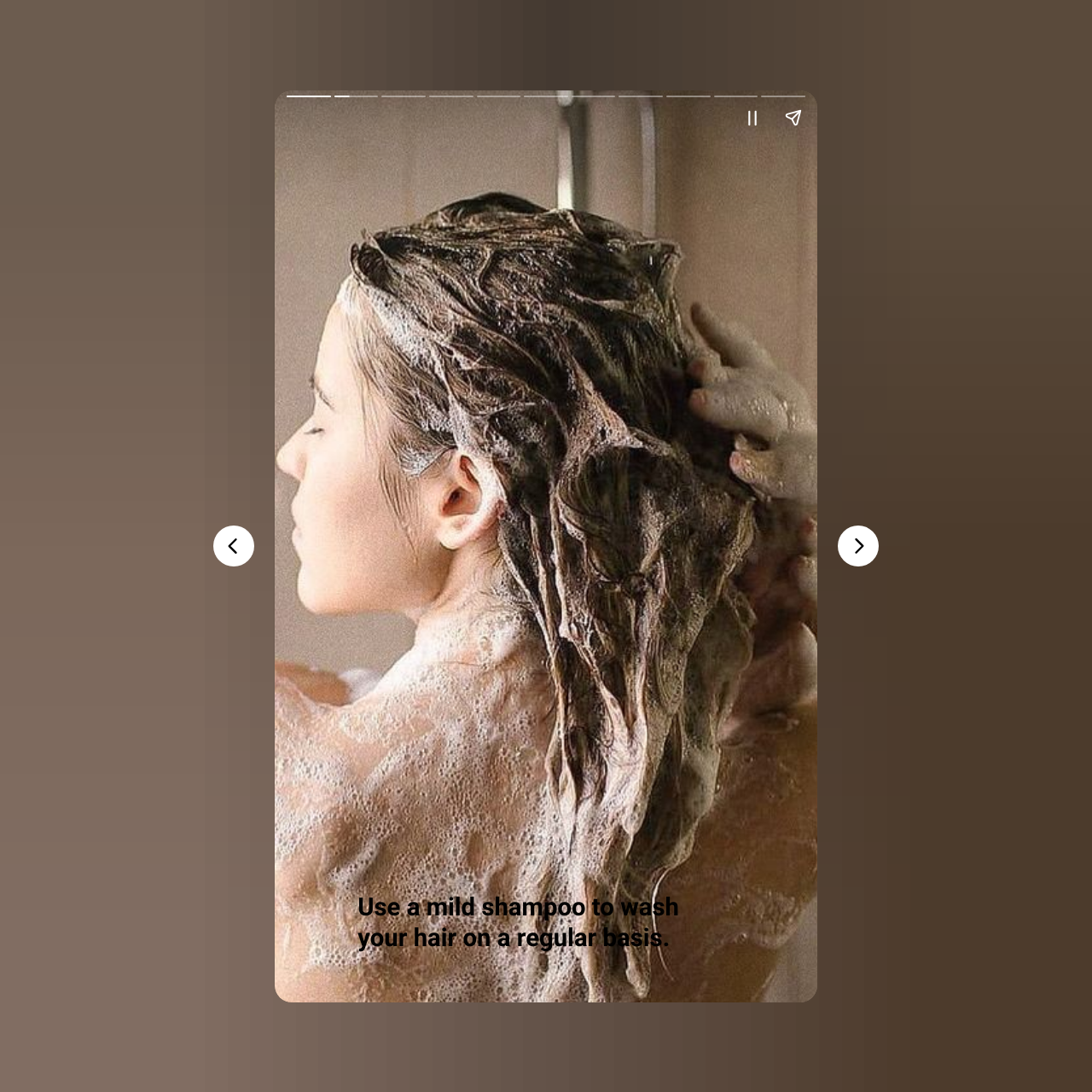What is the purpose of the image on the webpage?
Please give a well-detailed answer to the question.

The image with the text 'download (61)' is likely a decorative element, as it does not provide any specific information related to the content of the webpage, which is about 10 tips for healthy and smooth hair.